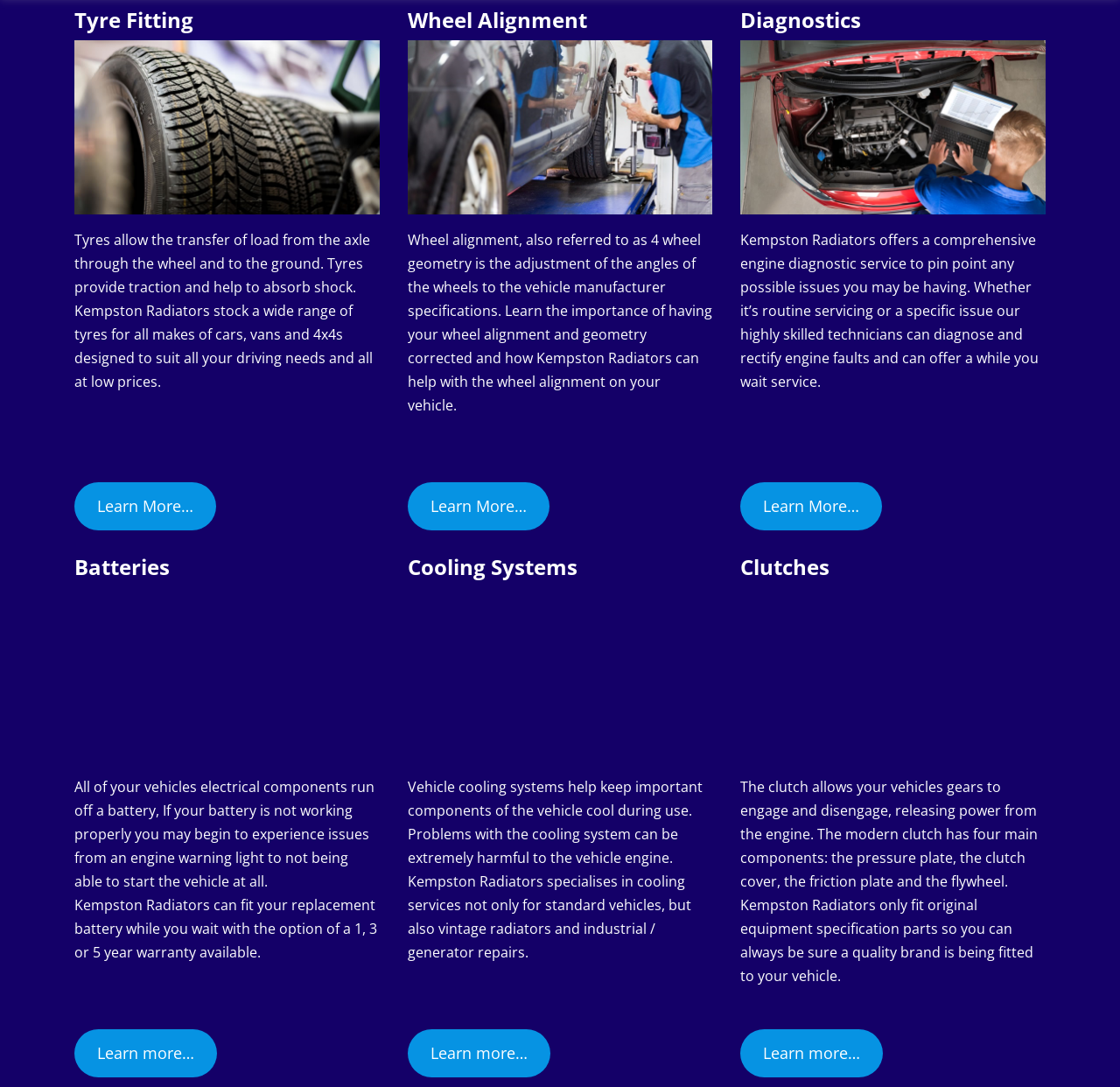Answer the question with a brief word or phrase:
What is the purpose of wheel alignment?

Adjustment of wheel angles